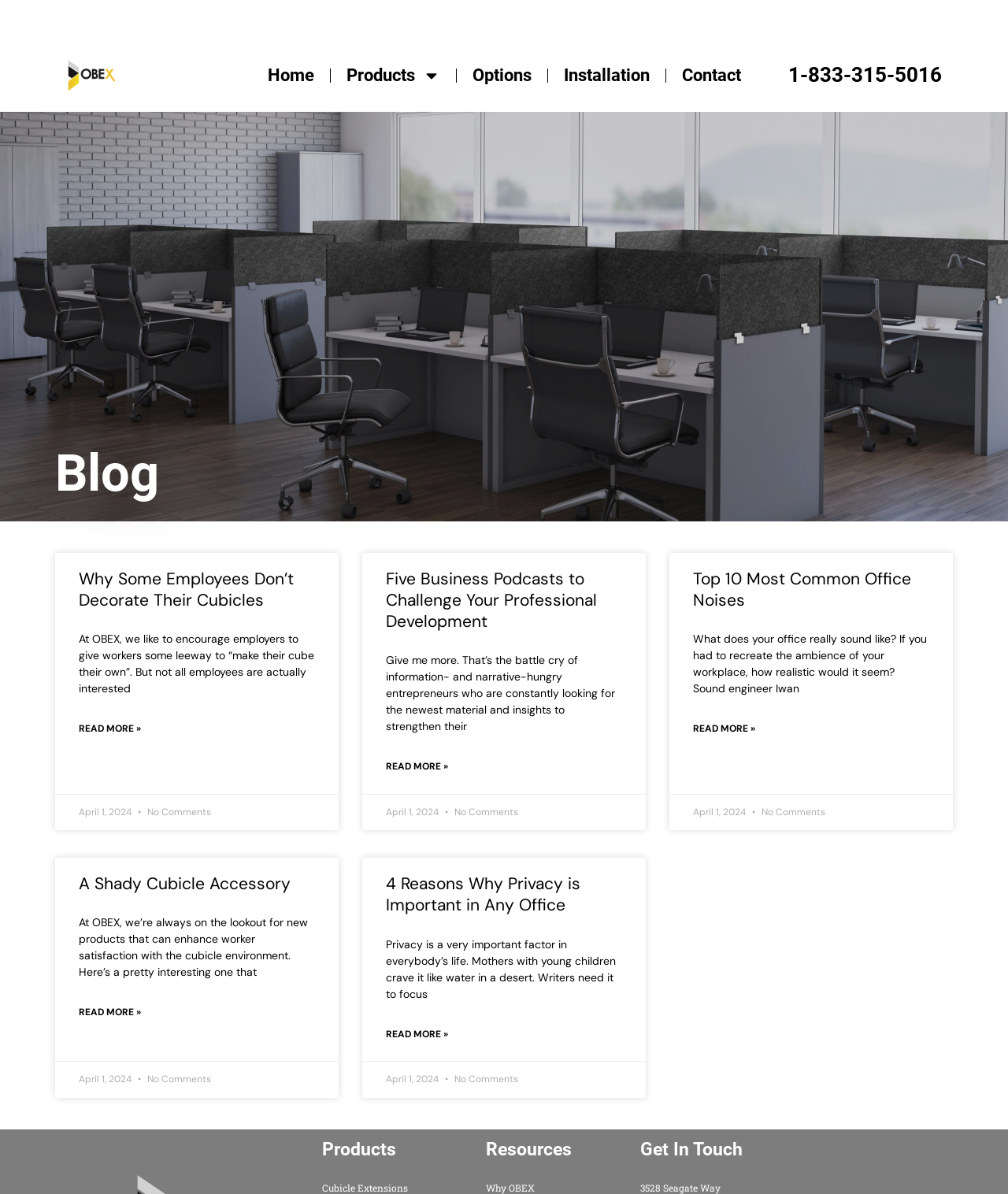What are the main categories of the website?
Could you give a comprehensive explanation in response to this question?

I can see three headings at the bottom of the webpage, which are 'Products', 'Resources', and 'Get In Touch'. These headings suggest that the main categories of the website are Products, Resources, and Get In Touch.